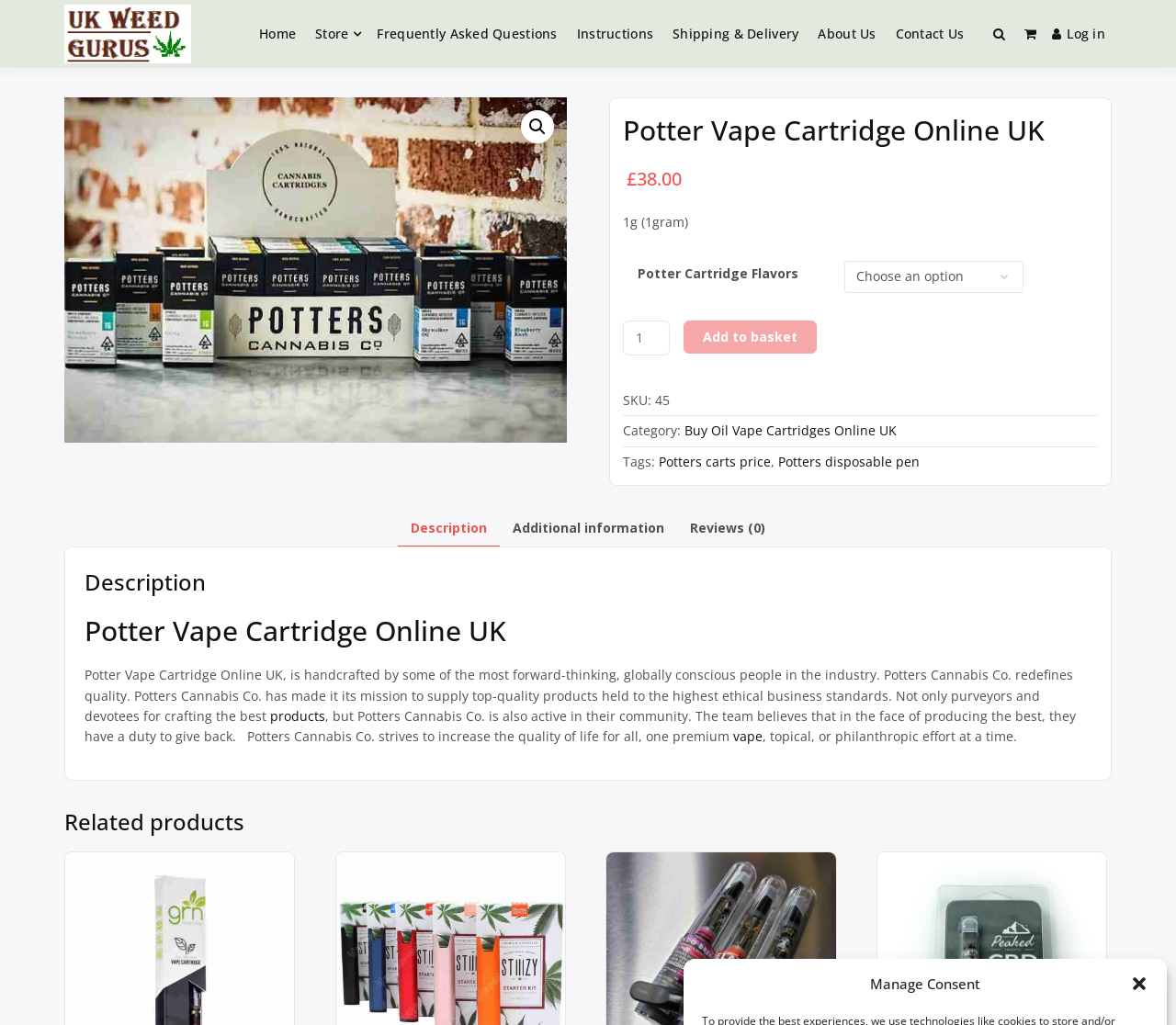Please locate the bounding box coordinates of the element that should be clicked to achieve the given instruction: "Add to basket".

[0.581, 0.313, 0.694, 0.345]